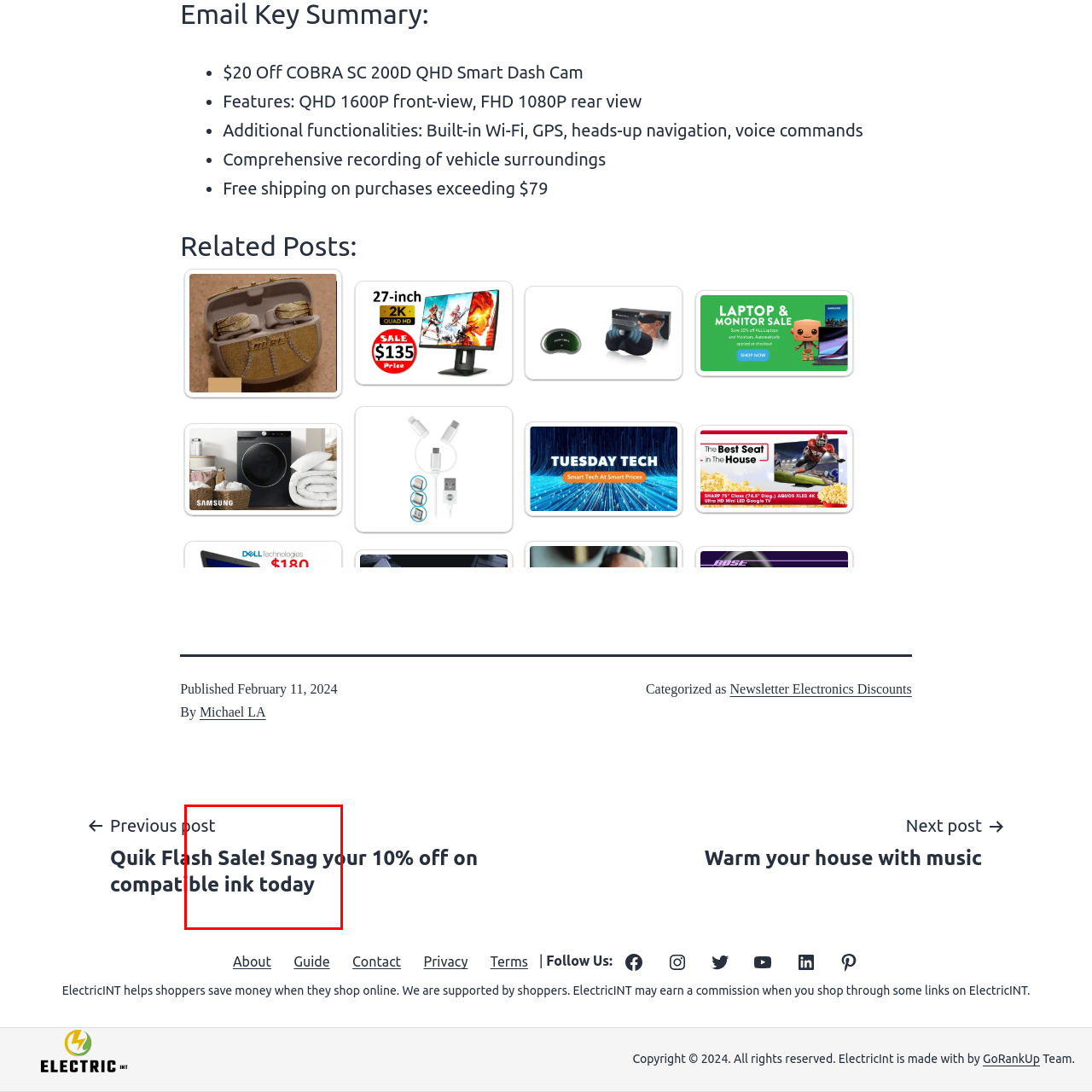What type of products are on sale?
Focus on the image highlighted within the red borders and answer with a single word or short phrase derived from the image.

Ink products